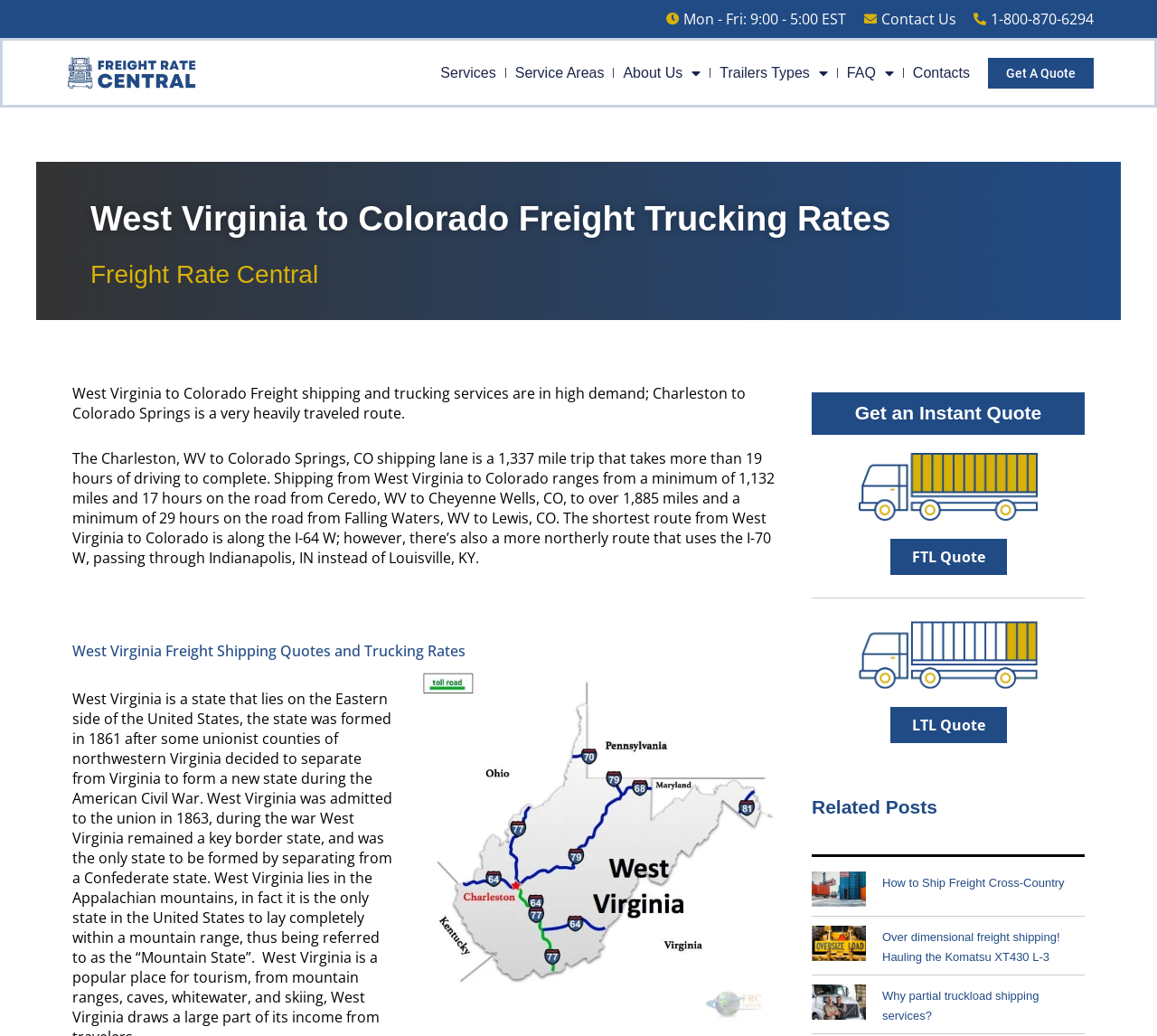Find and specify the bounding box coordinates that correspond to the clickable region for the instruction: "Read about how to ship freight cross-country".

[0.702, 0.841, 0.748, 0.875]